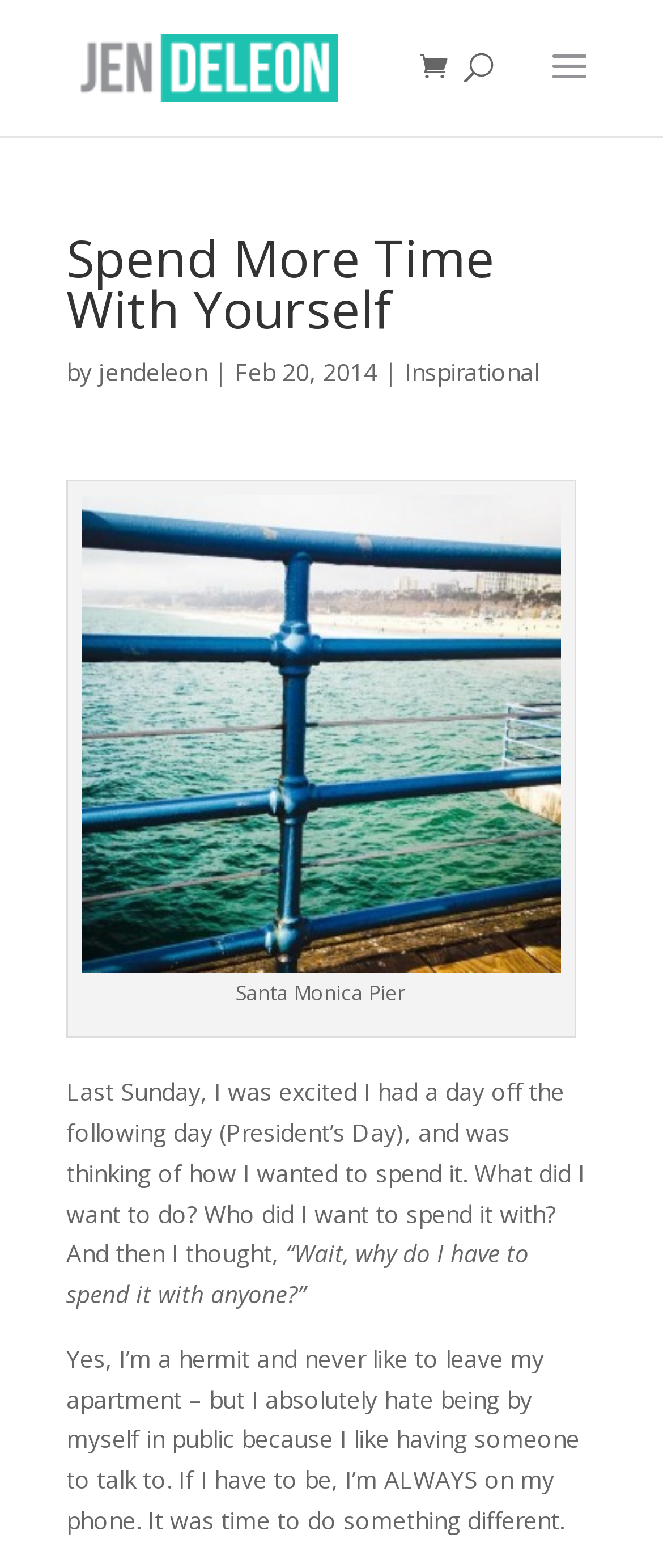What is the date of the article?
Based on the image, answer the question with a single word or brief phrase.

Feb 20, 2014